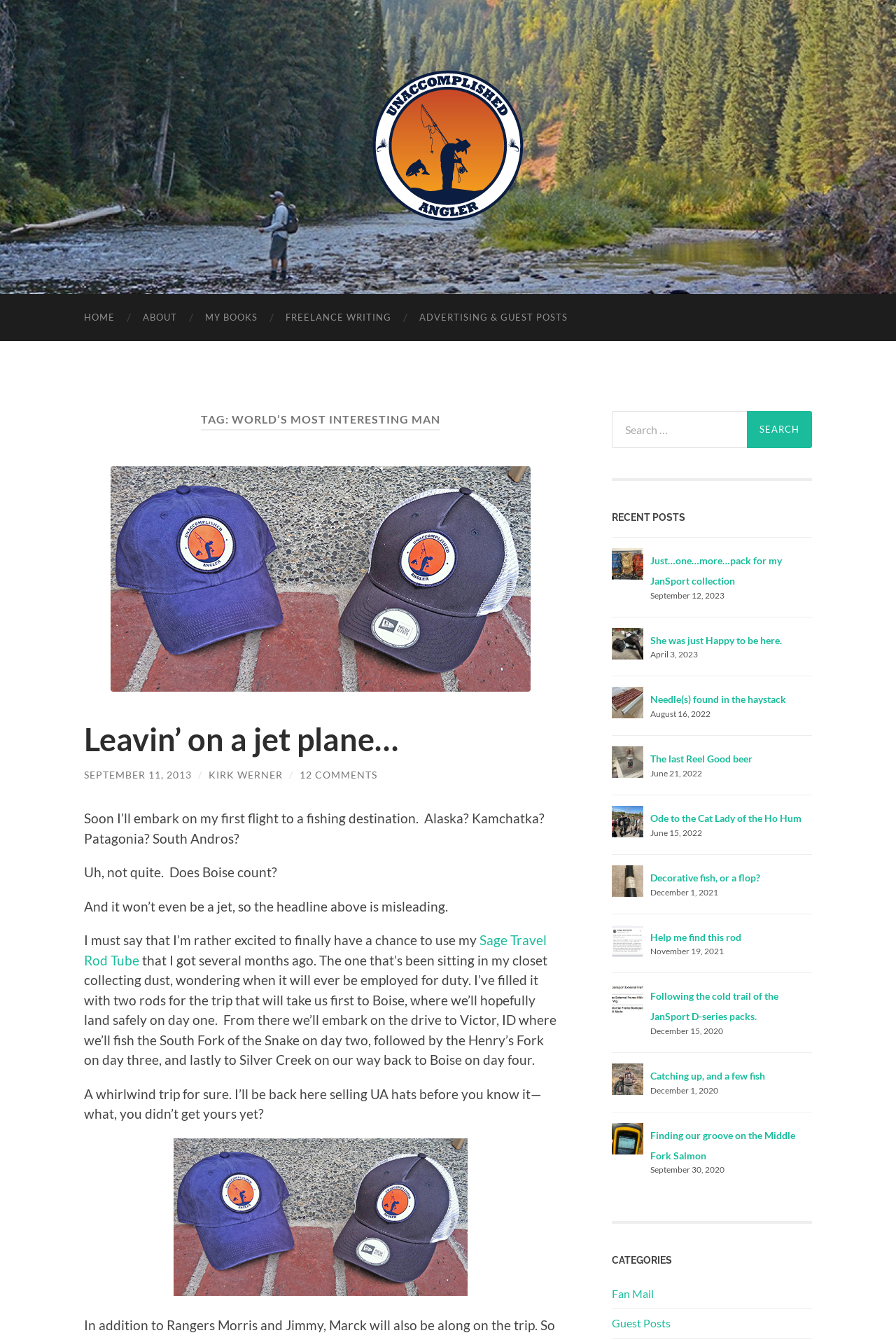Identify the bounding box coordinates for the UI element described by the following text: "The last Reel Good beer". Provide the coordinates as four float numbers between 0 and 1, in the format [left, top, right, bottom].

[0.726, 0.562, 0.84, 0.571]